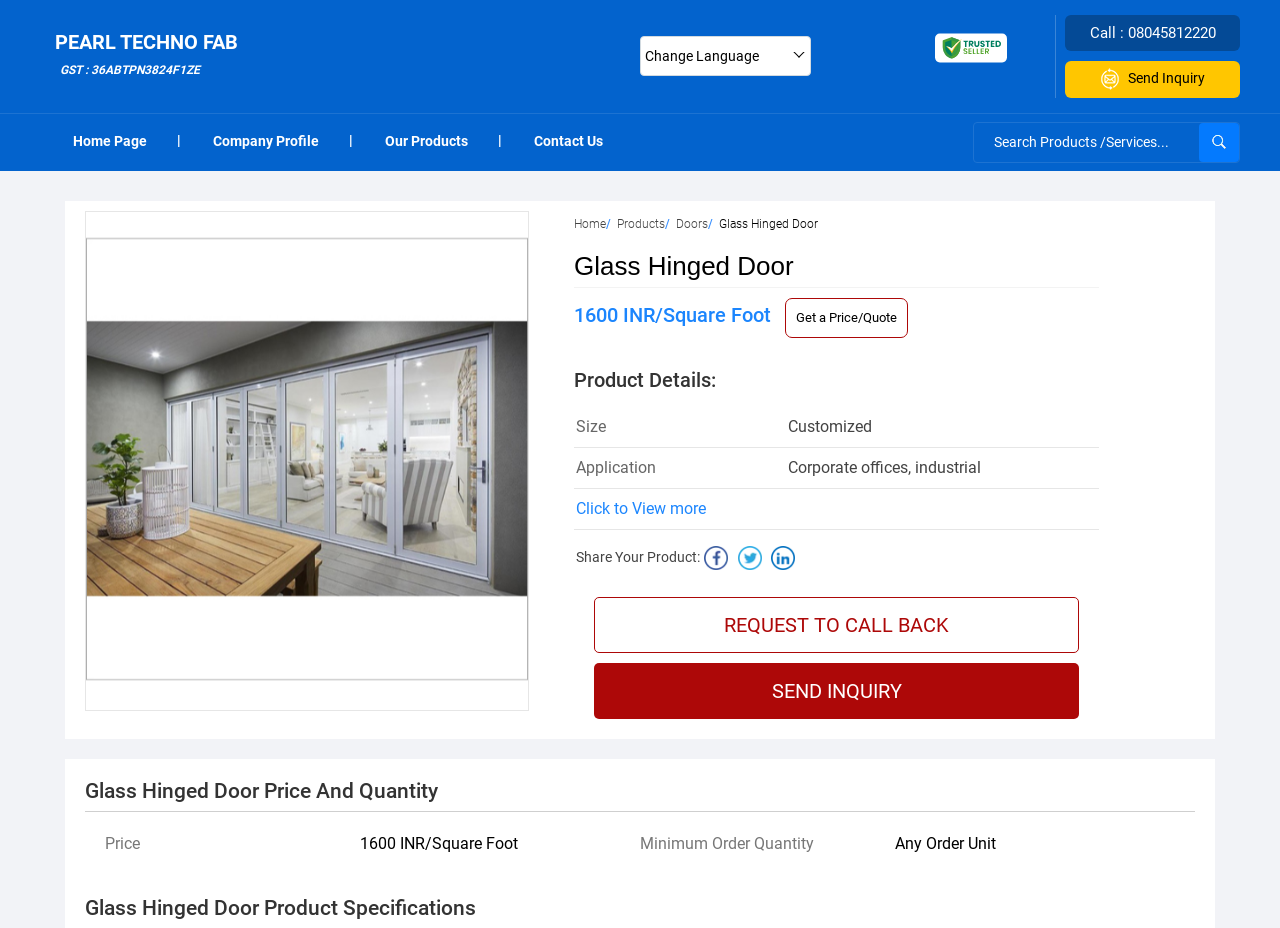What is the minimum order quantity for the Glass Hinged Door?
Answer the question with as much detail as you can, using the image as a reference.

I found the minimum order quantity by looking at the 'Glass Hinged Door Price And Quantity' section, where it says 'Minimum Order Quantity : Any Order Unit'.